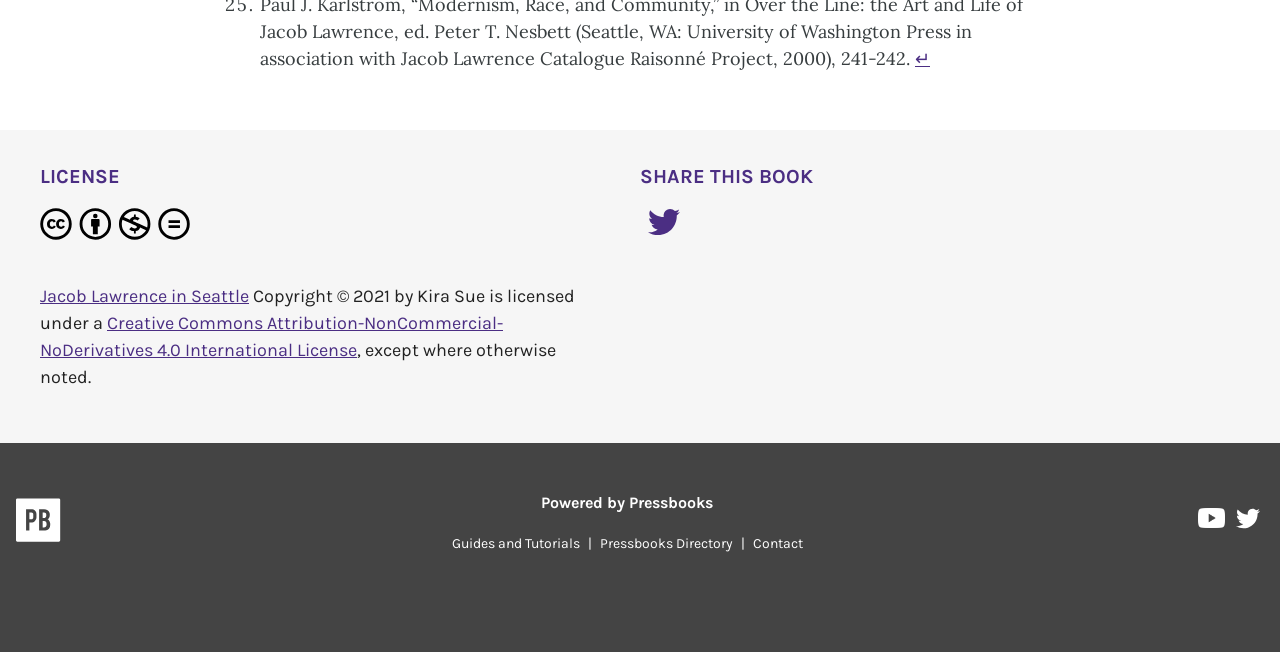Please find the bounding box coordinates of the element's region to be clicked to carry out this instruction: "Contact us".

[0.582, 0.821, 0.633, 0.847]